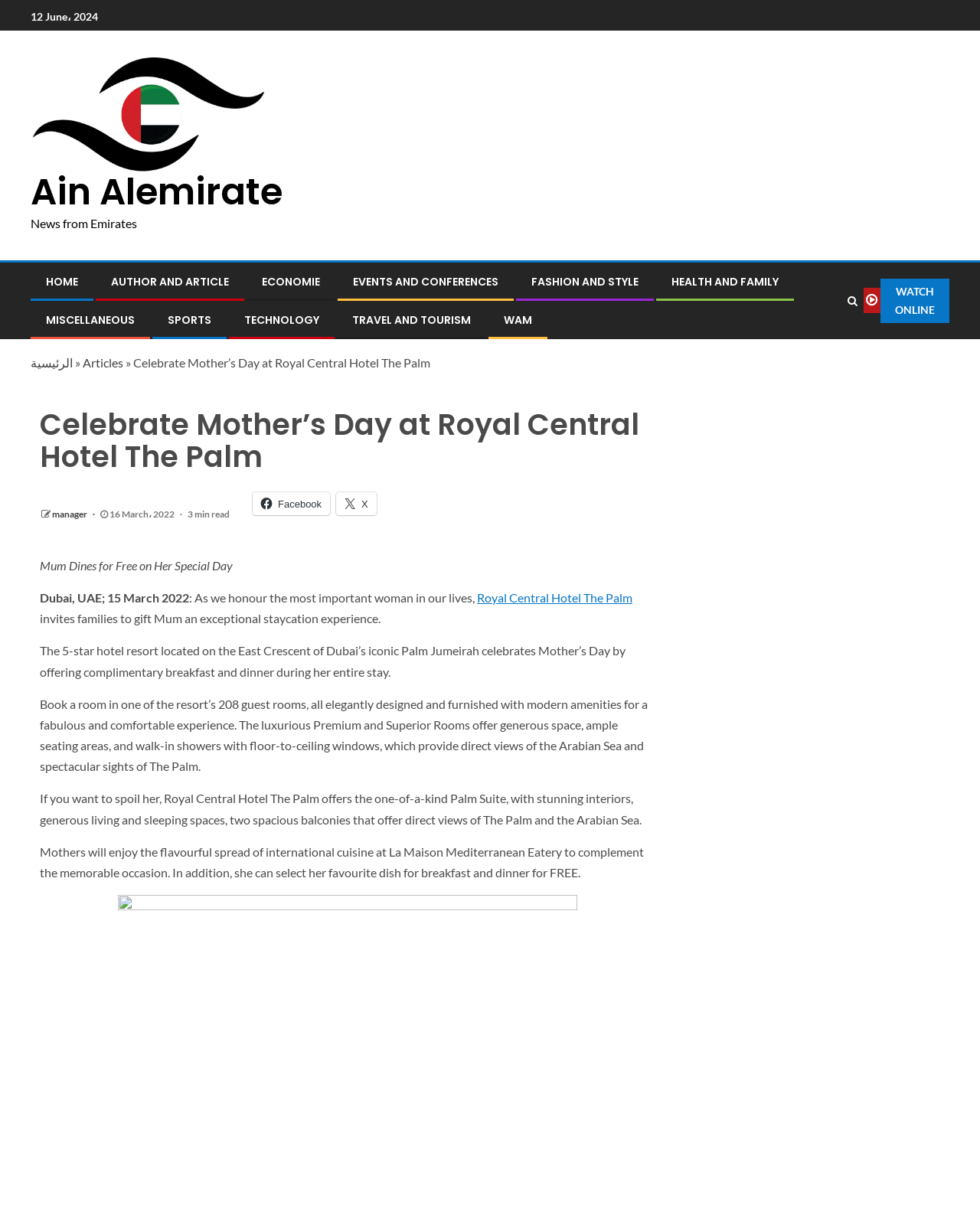Please find the bounding box coordinates of the section that needs to be clicked to achieve this instruction: "Visit the website of Royal Central Hotel The Palm".

[0.487, 0.489, 0.645, 0.501]